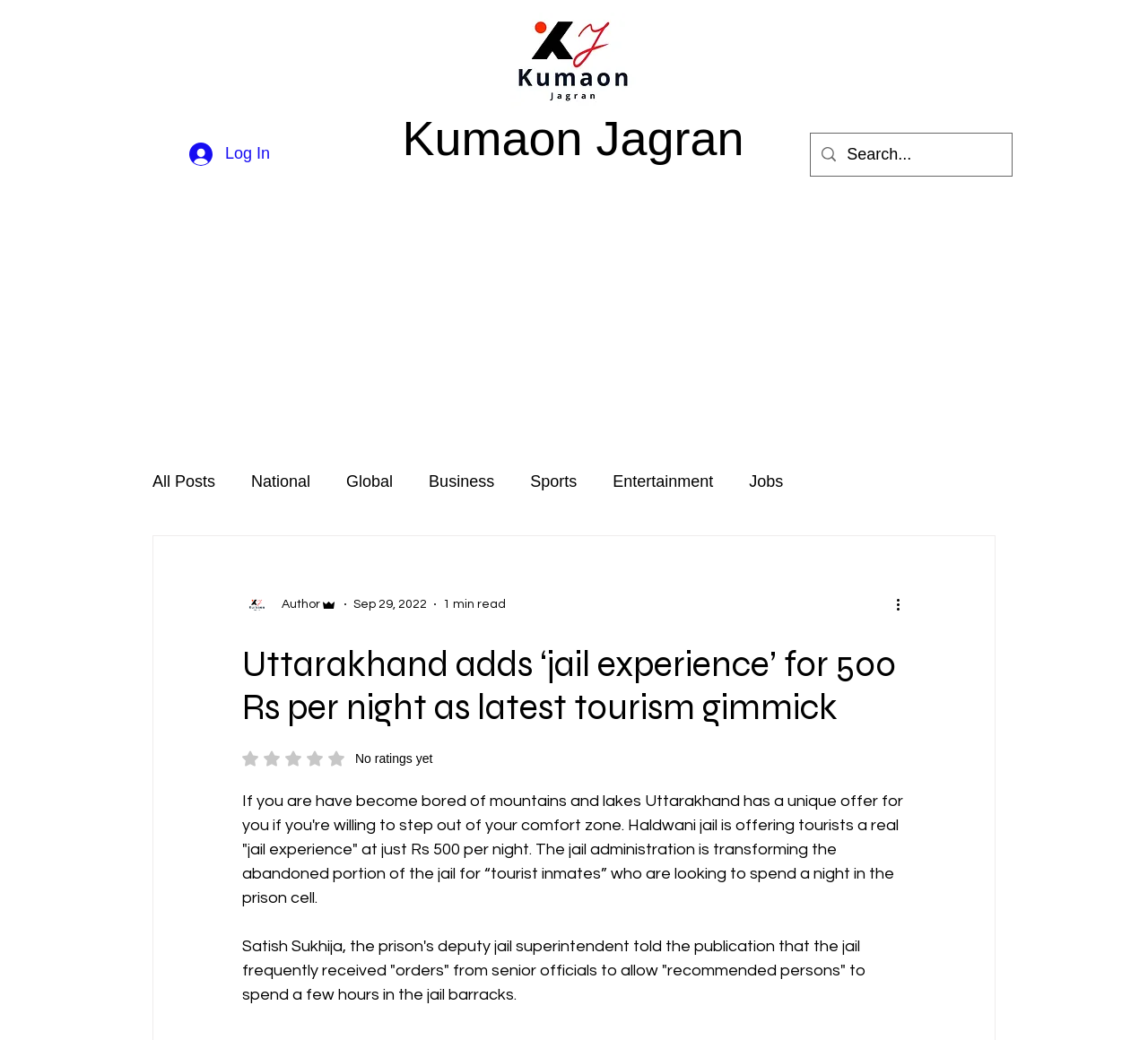Could you highlight the region that needs to be clicked to execute the instruction: "Search for something"?

[0.738, 0.128, 0.848, 0.169]